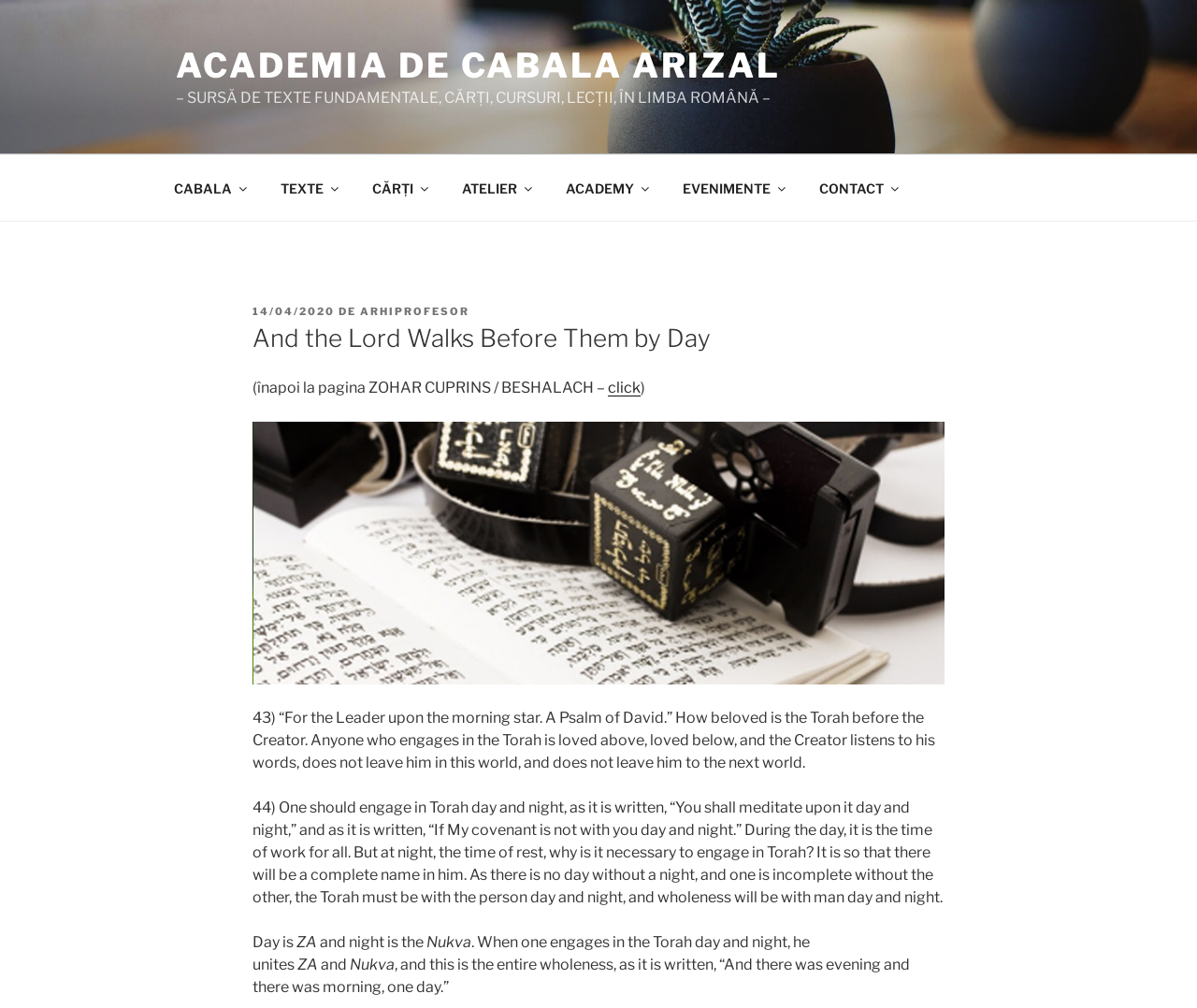Determine the bounding box coordinates for the area that should be clicked to carry out the following instruction: "Learn about LEARNING at Cherwell College".

None